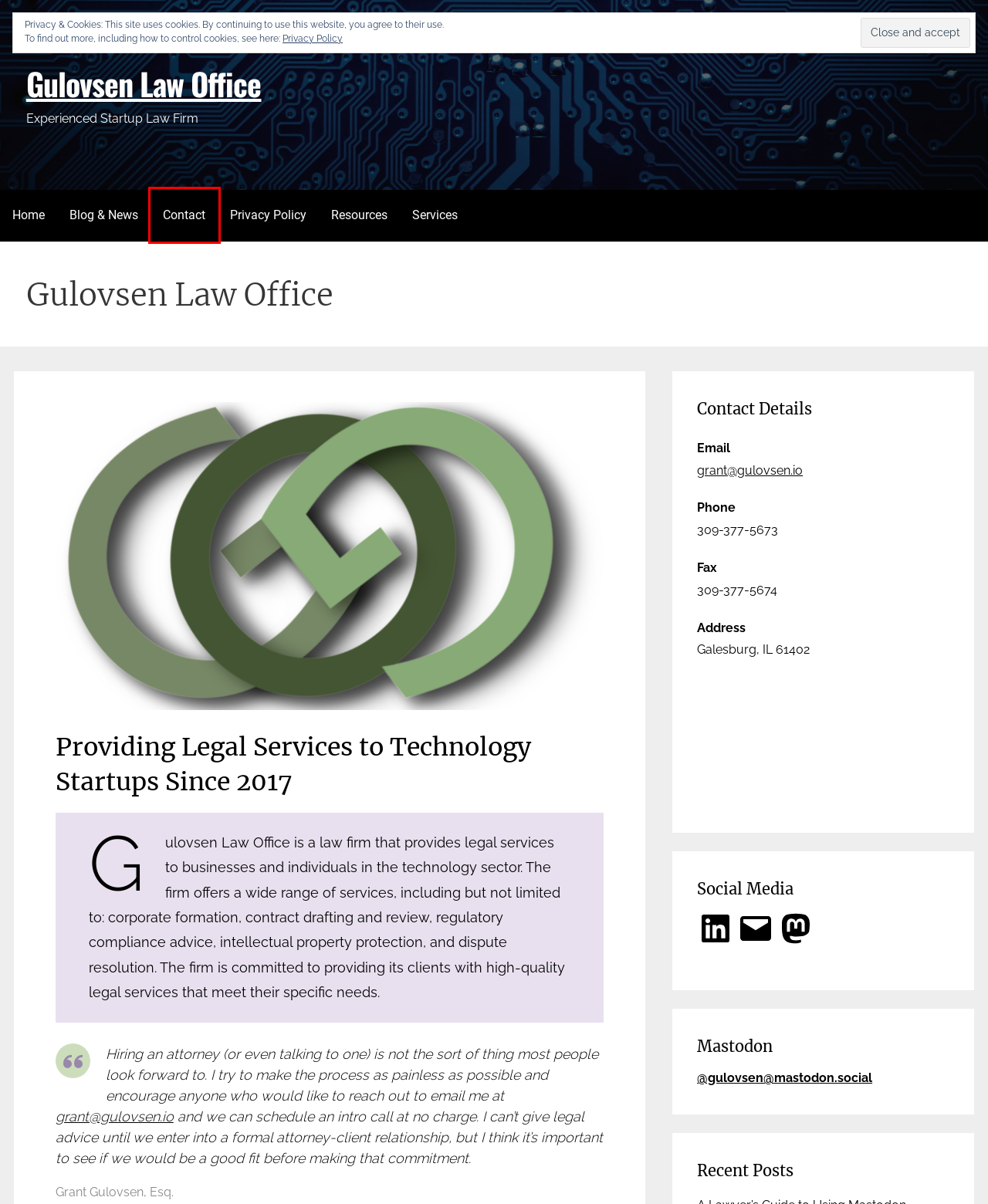Look at the screenshot of a webpage that includes a red bounding box around a UI element. Select the most appropriate webpage description that matches the page seen after clicking the highlighted element. Here are the candidates:
A. Gulovsen Law Office | Services
B. Blog – Gulovsen Law Office
C. Gulovsen Law Office  | Archives | August 2020
D. Gulovsen Law Office | Contact
E. Gulovsen Law Office | Resources
F. Gulovsen Law Office | Privacy Policy
G. Gulovsen Law Office  | Archives | January 2019
H. Gulovsen Law Office | Tags | royalties

D